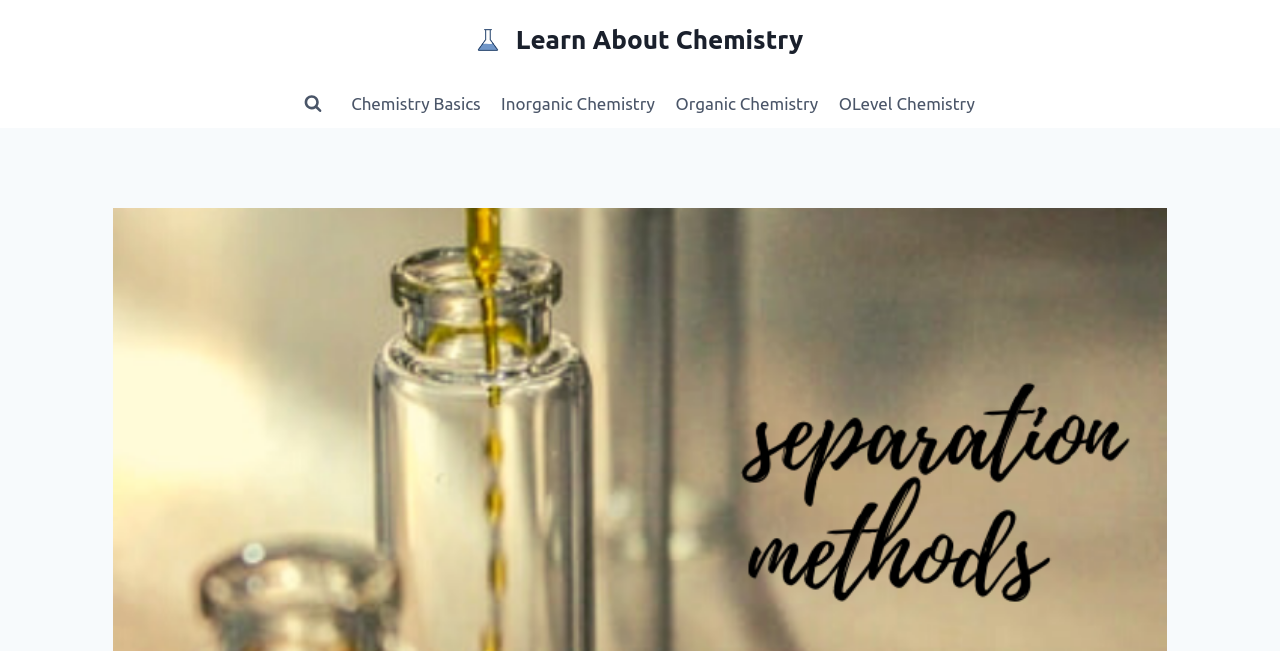How many main navigation links are there?
Provide a detailed answer to the question using information from the image.

By examining the navigation element 'Primary Navigation', we can see that it contains four link elements: 'Chemistry Basics', 'Inorganic Chemistry', 'Organic Chemistry', and 'OLevel Chemistry'. Therefore, there are four main navigation links.